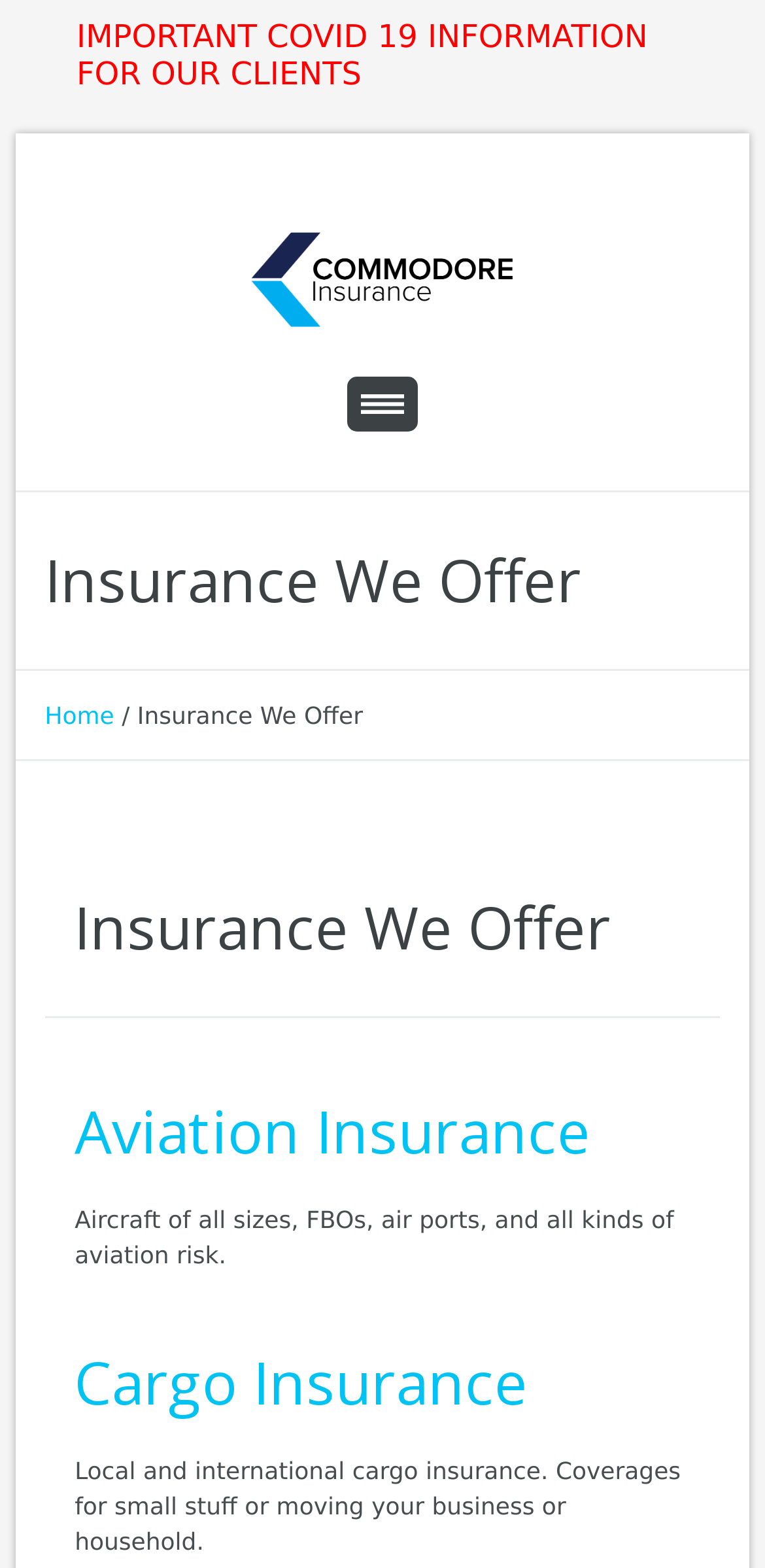What is covered under Cargo Insurance?
Look at the image and provide a short answer using one word or a phrase.

Local and international cargo